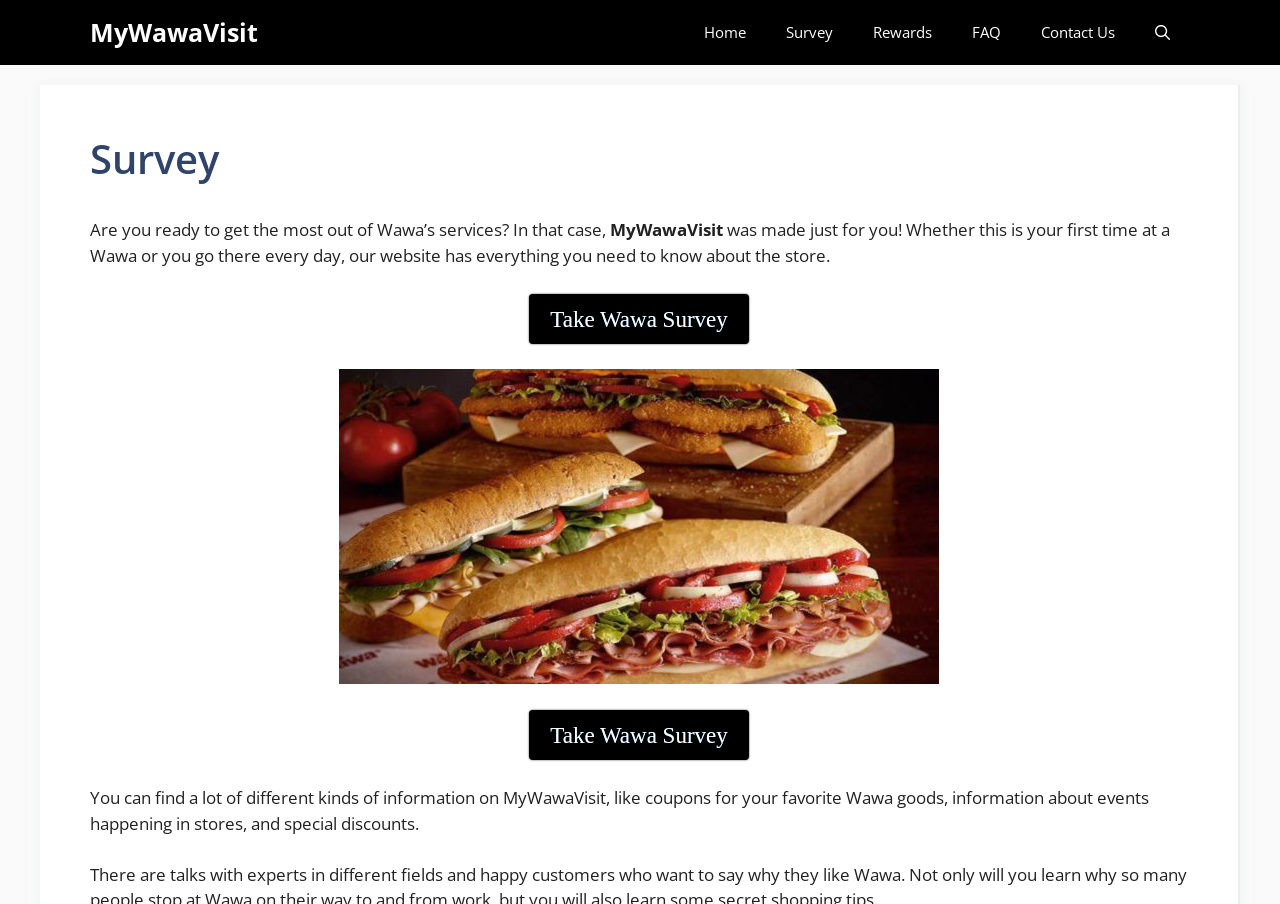Using the element description Contact Us, predict the bounding box coordinates for the UI element. Provide the coordinates in (top-left x, top-left y, bottom-right x, bottom-right y) format with values ranging from 0 to 1.

[0.798, 0.0, 0.887, 0.072]